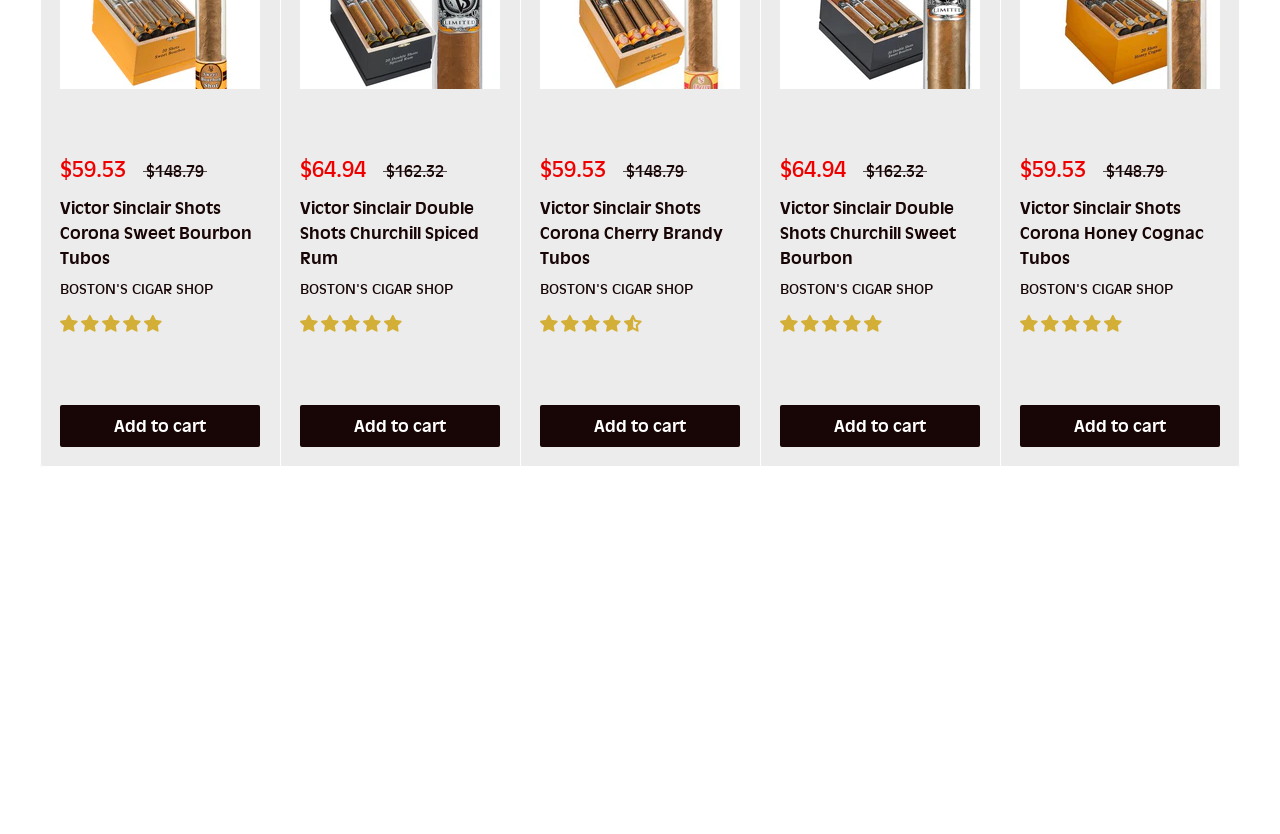What is the price of Victor Sinclair Shots Corona Sweet Bourbon Tubos?
Answer the question with as much detail as possible.

I found the price by looking at the StaticText element next to the link 'Victor Sinclair Shots Corona Sweet Bourbon Tubos', which is '$64.94'.